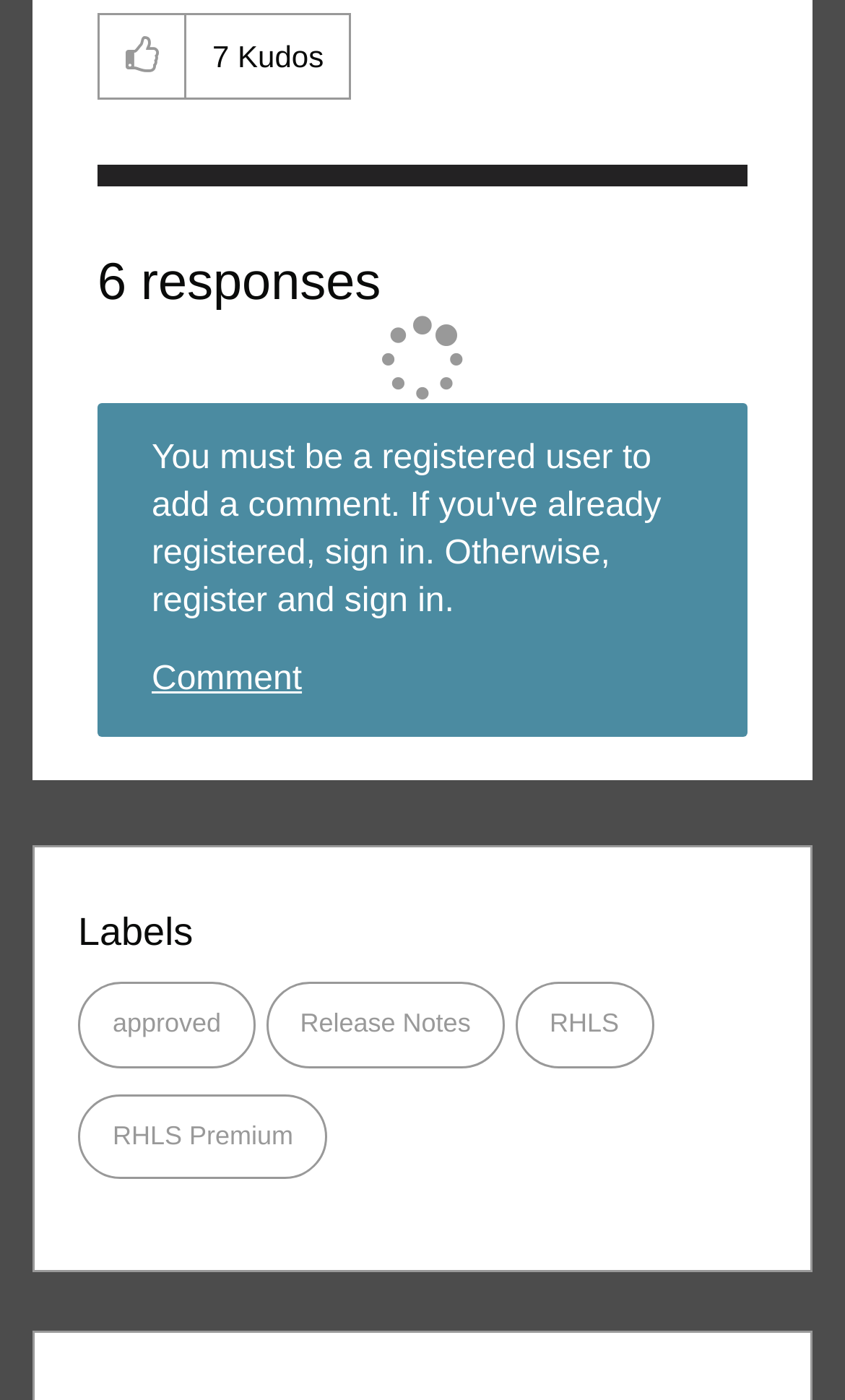Carefully examine the image and provide an in-depth answer to the question: What is required to add a comment?

The alert element with the text 'You must be a registered user to add a comment. If you've already registered, sign in. Otherwise, register and sign in.' suggests that registration is required to add a comment.